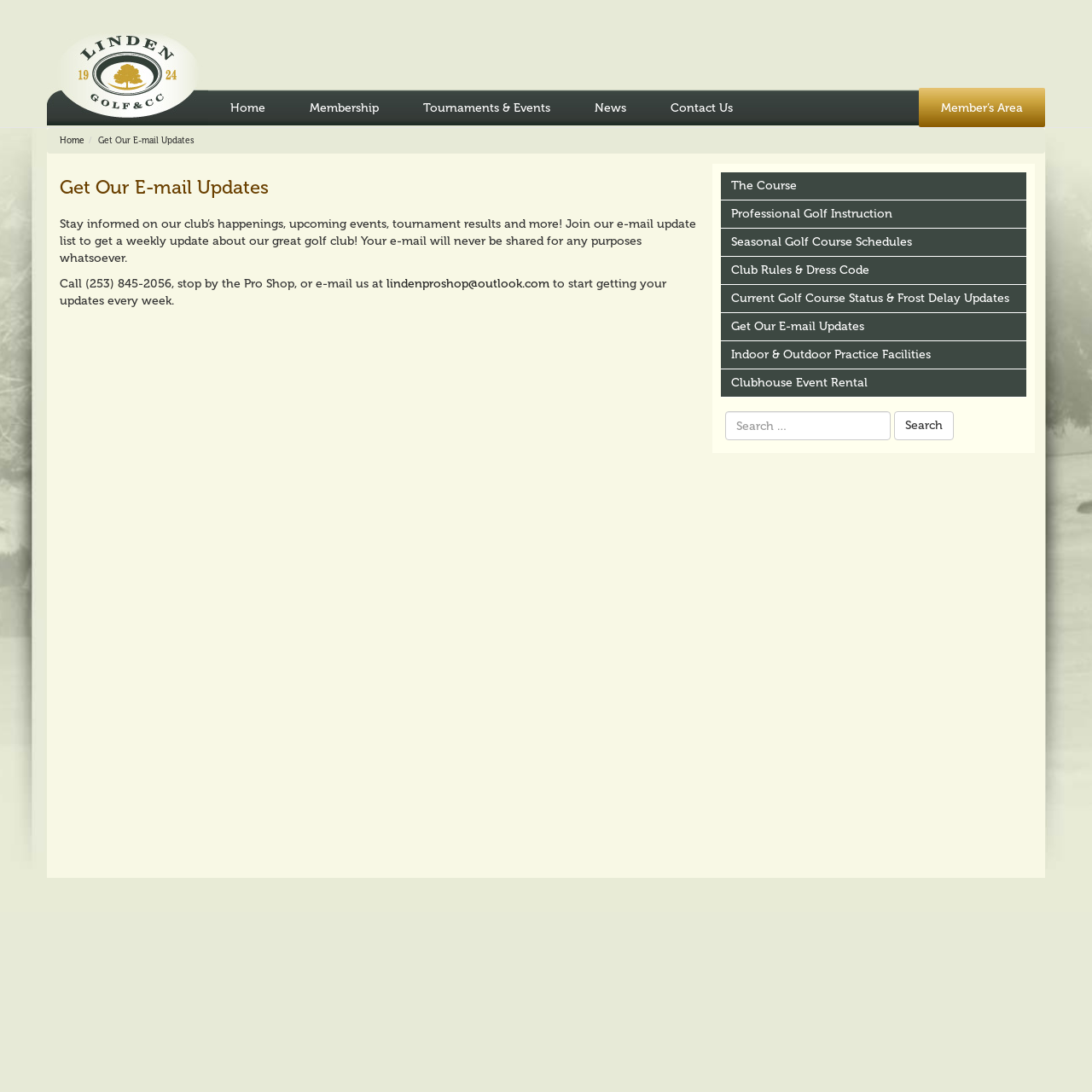Analyze the image and give a detailed response to the question:
What is the purpose of the email update list?

The purpose of the email update list is to receive weekly updates about the golf club, including happenings, upcoming events, tournament results, and more, as stated in the StaticText element with the text 'Stay informed on our club’s happenings, upcoming events, tournament results and more! Join our e-mail update list to get a weekly update about our great golf club!'.